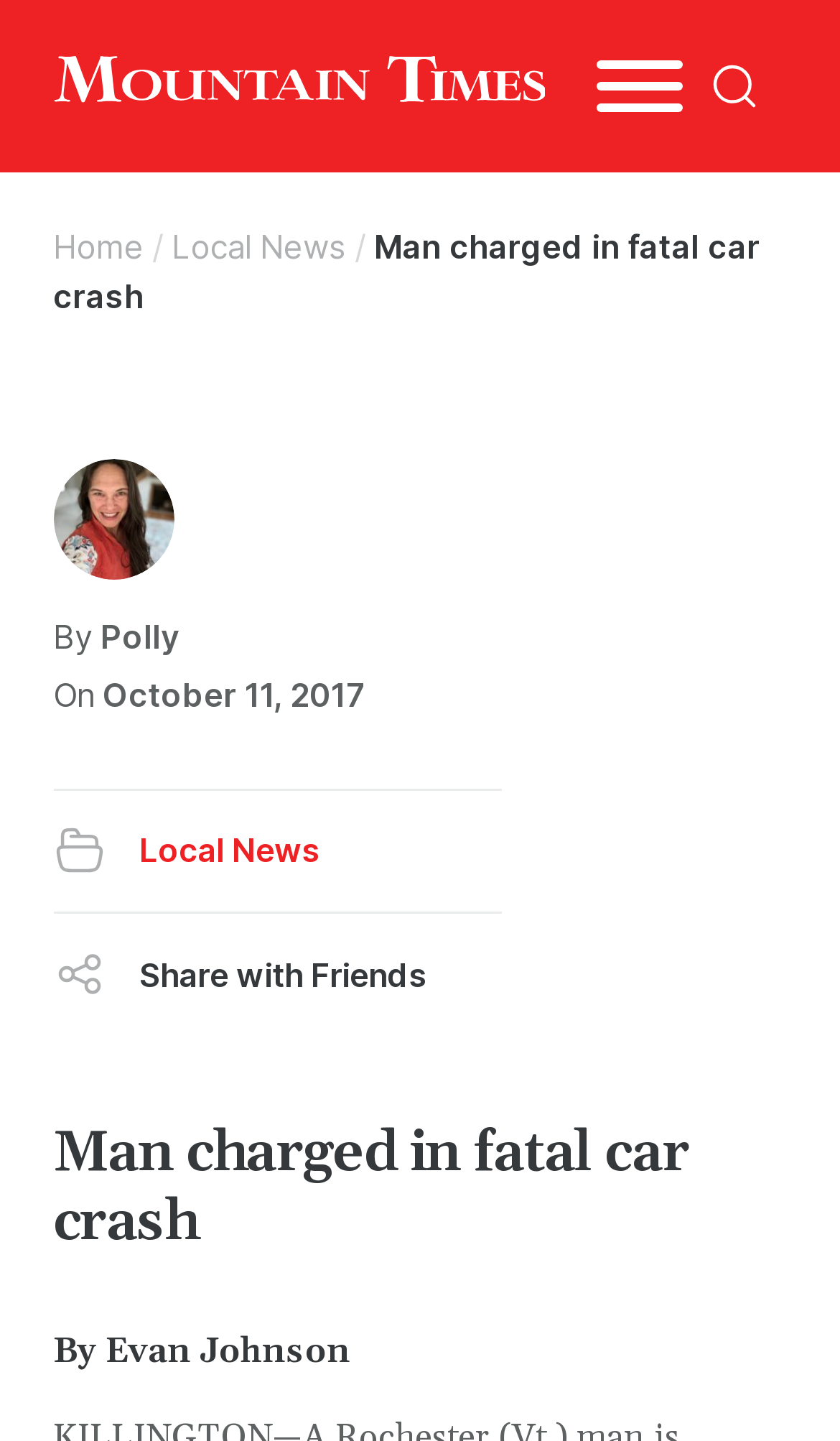What is the date of the article?
Using the image provided, answer with just one word or phrase.

October 11, 2017